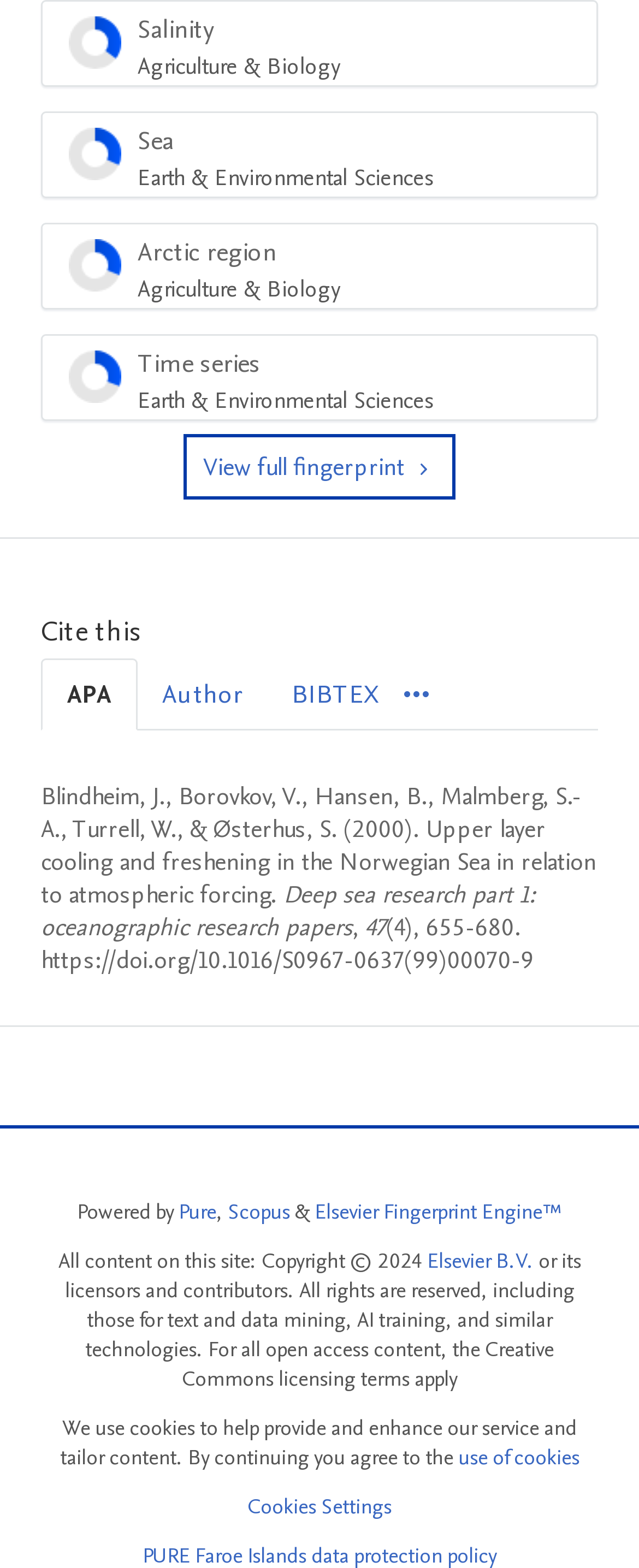Please specify the bounding box coordinates in the format (top-left x, top-left y, bottom-right x, bottom-right y), with values ranging from 0 to 1. Identify the bounding box for the UI component described as follows: 0More

[0.631, 0.43, 0.672, 0.456]